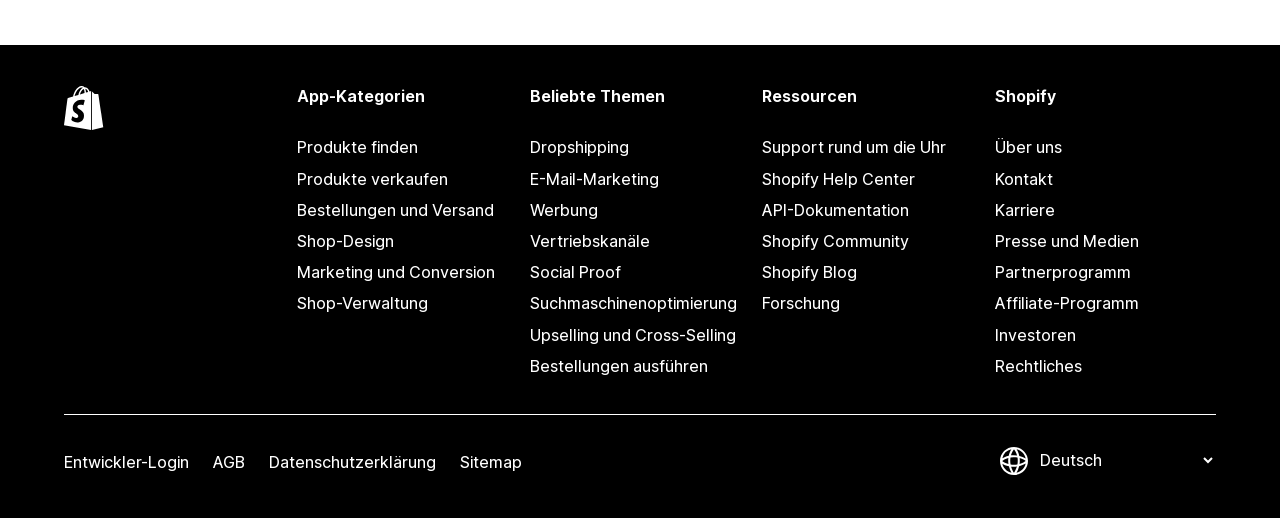Determine the bounding box coordinates of the section I need to click to execute the following instruction: "Learn about dropshipping". Provide the coordinates as four float numbers between 0 and 1, i.e., [left, top, right, bottom].

[0.414, 0.256, 0.586, 0.316]